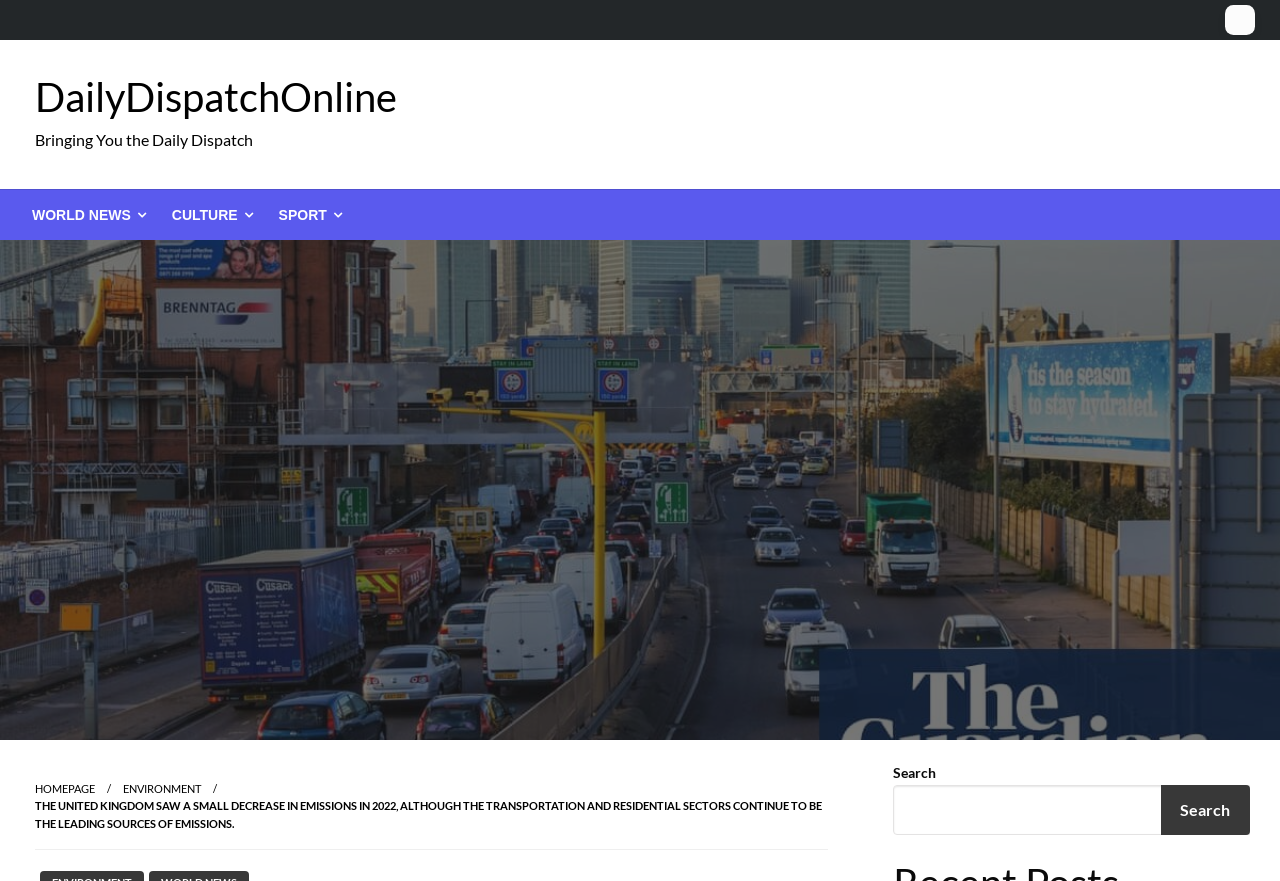Locate the bounding box for the described UI element: "World News". Ensure the coordinates are four float numbers between 0 and 1, formatted as [left, top, right, bottom].

[0.012, 0.215, 0.121, 0.272]